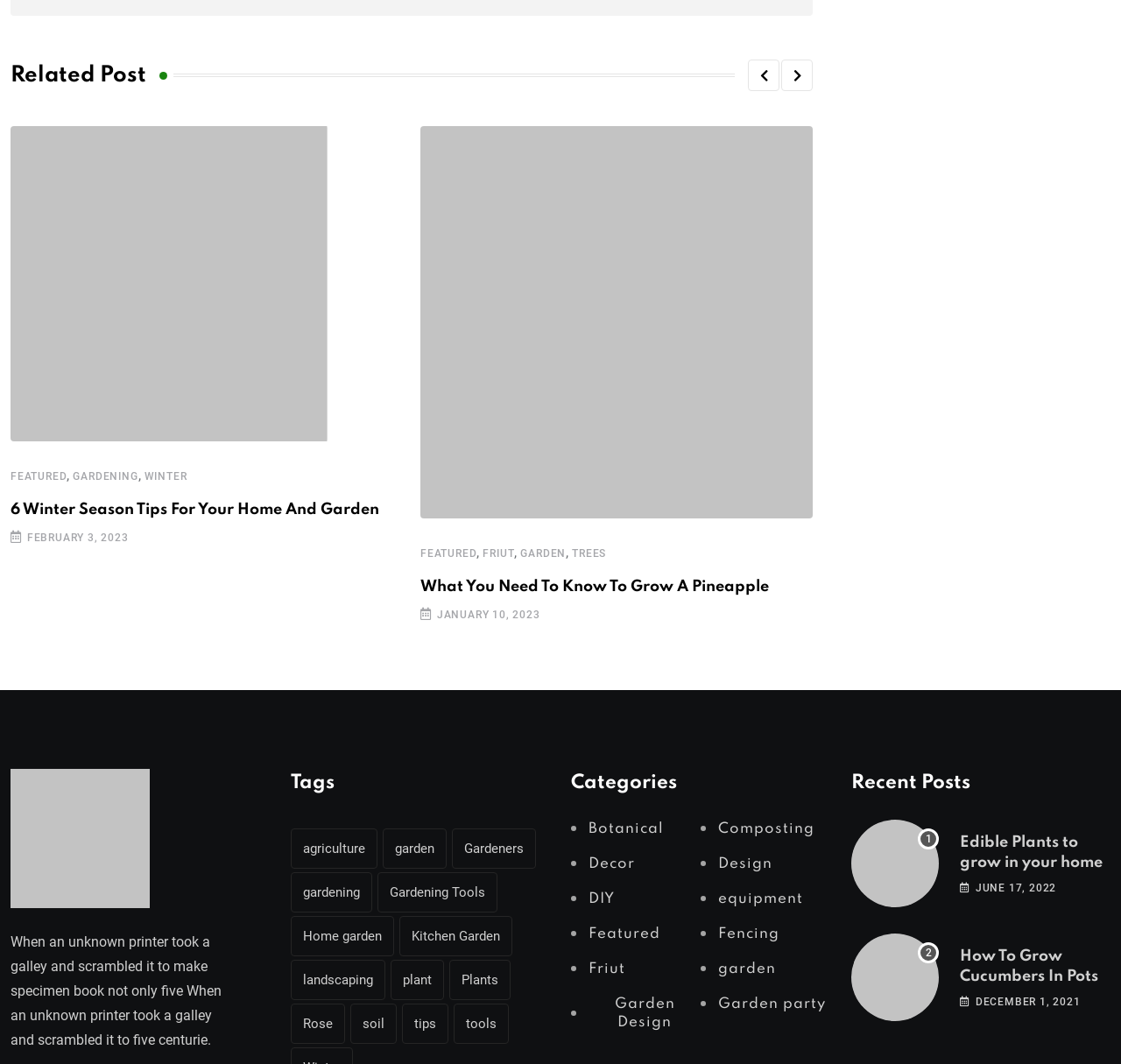Please locate the bounding box coordinates of the element that needs to be clicked to achieve the following instruction: "Read the article '6 Winter Season Tips For Your Home And Garden'". The coordinates should be four float numbers between 0 and 1, i.e., [left, top, right, bottom].

[0.009, 0.258, 0.291, 0.274]